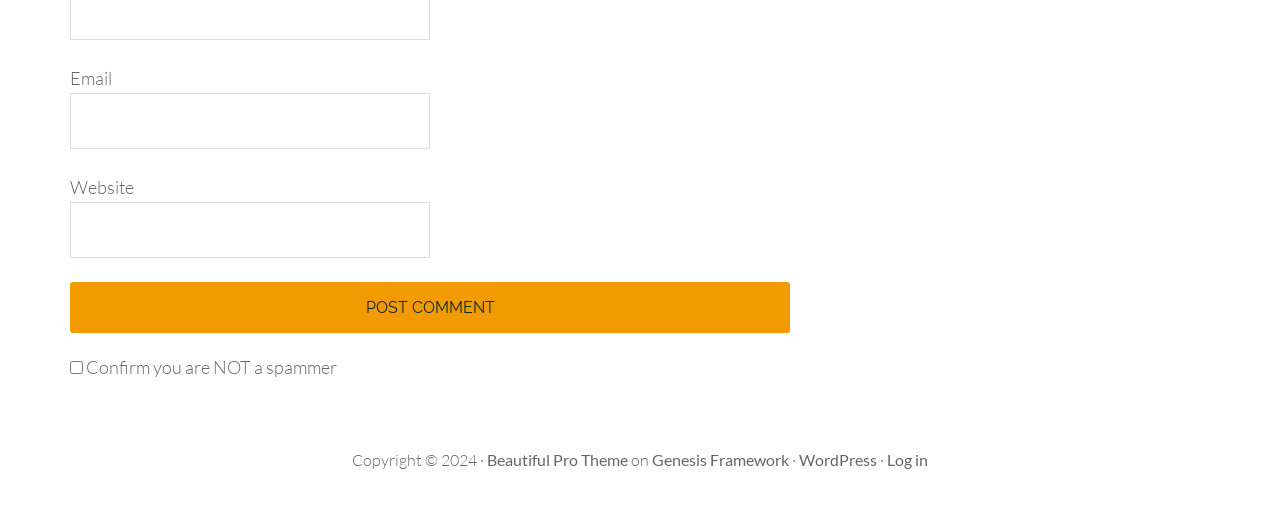What is the purpose of the checkbox?
Look at the image and respond with a one-word or short phrase answer.

Confirm not a spammer